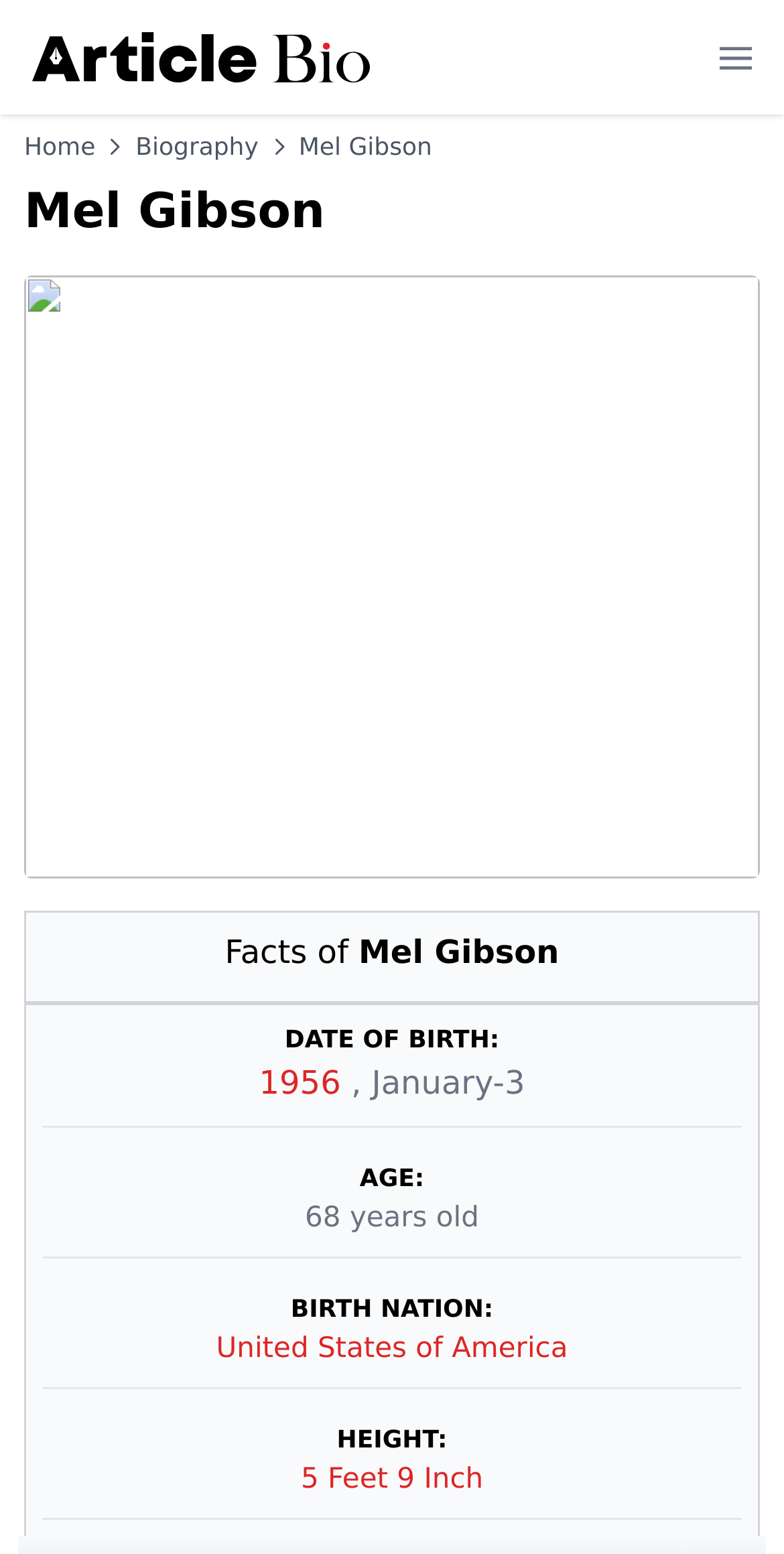What is the name of the website?
Refer to the screenshot and deliver a thorough answer to the question presented.

I found the answer in the top-left corner of the webpage, where the website's logo and name are displayed.